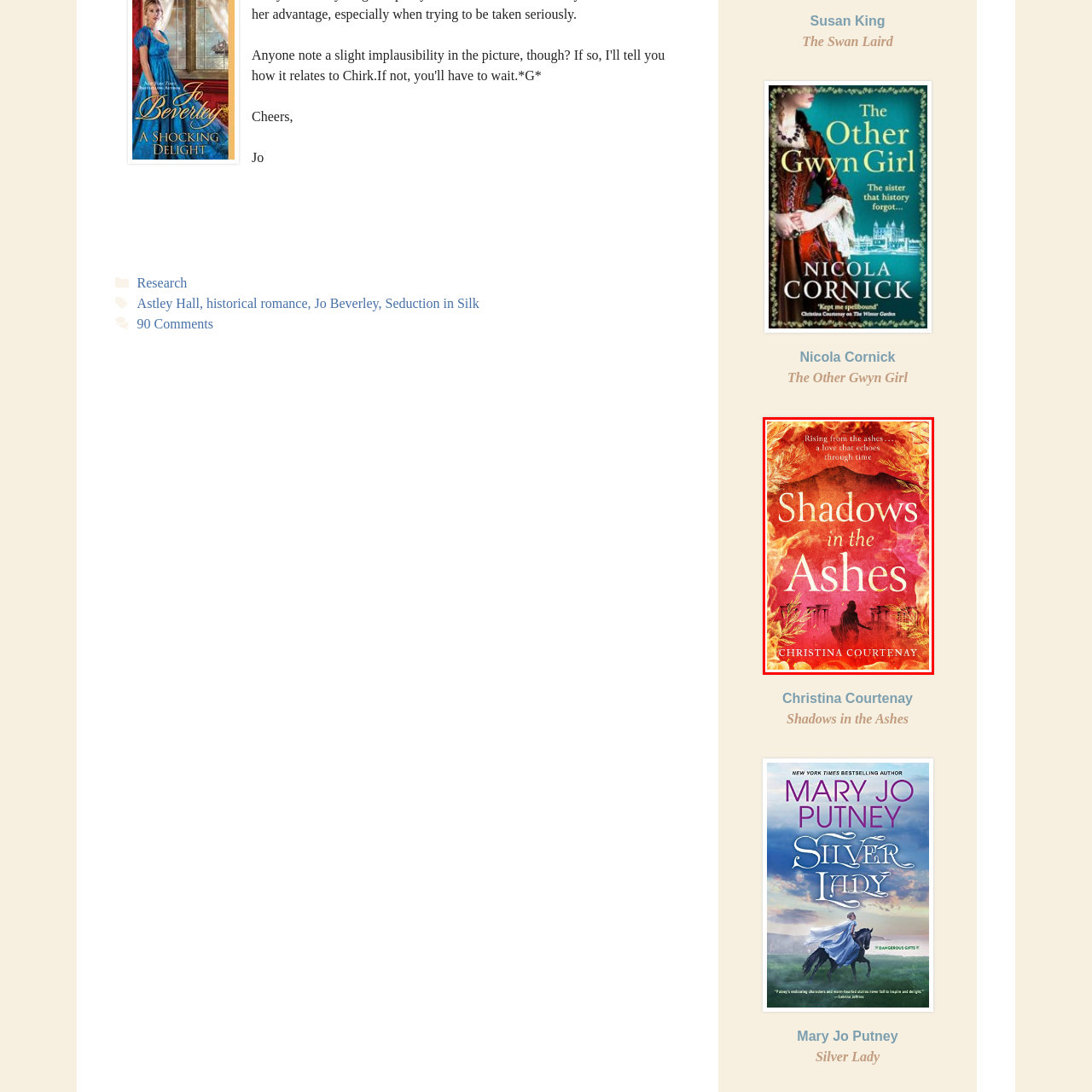Elaborate on the image enclosed by the red box with a detailed description.

The image features the book cover of "Shadows in the Ashes," authored by Christina Courtenay. The cover captivates with its striking design, showcasing a vibrant red and orange background that evokes a sense of fire and transformation. Central to the cover is the title "Shadows in the Ashes," presented in bold, white typography that stands out against the vivid backdrop. Beneath the title, a tagline reads, "Rising from the ashes... a love that echoes through time," hinting at the book's themes of resilience and enduring romance. The foreground features a silhouette of a figure, contributing to the mystical and emotional tone of the narrative. Overall, this cover art powerfully conveys the essence of a historical romance filled with intrigue and passion.